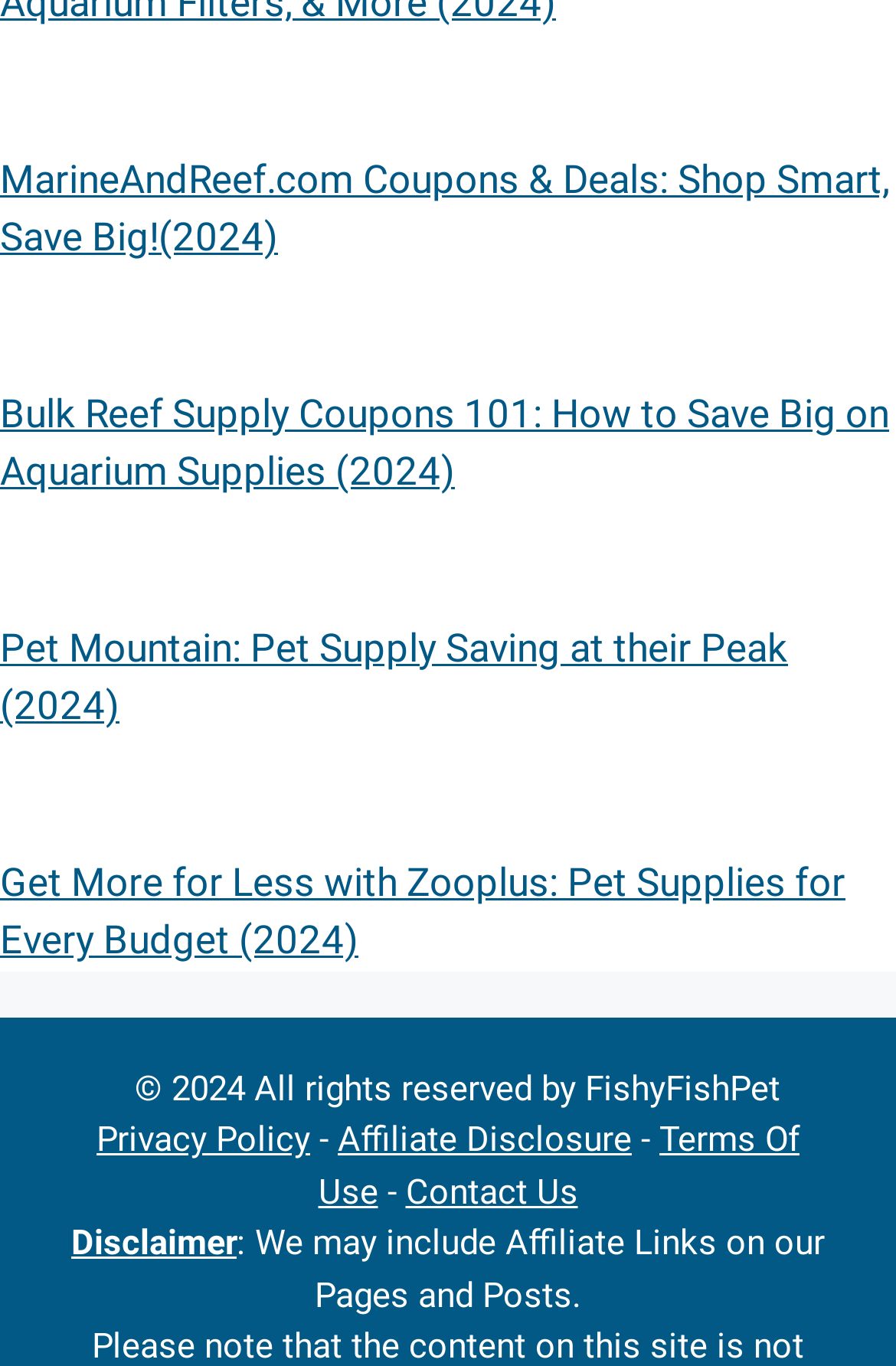Given the element description "Affiliate Disclosure" in the screenshot, predict the bounding box coordinates of that UI element.

[0.377, 0.819, 0.705, 0.85]